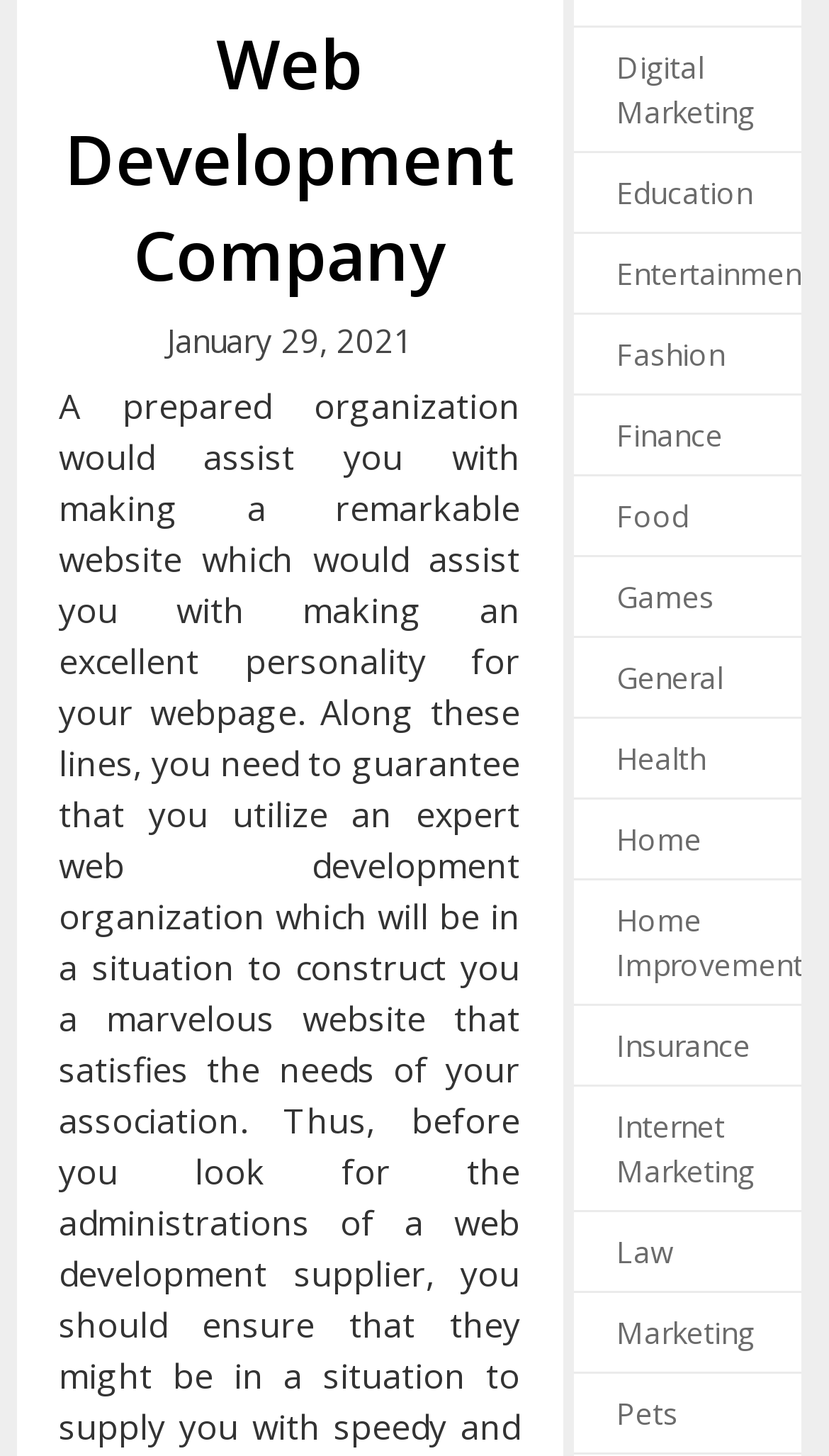Please identify the bounding box coordinates of the element on the webpage that should be clicked to follow this instruction: "Browse Fashion". The bounding box coordinates should be given as four float numbers between 0 and 1, formatted as [left, top, right, bottom].

[0.743, 0.229, 0.874, 0.256]